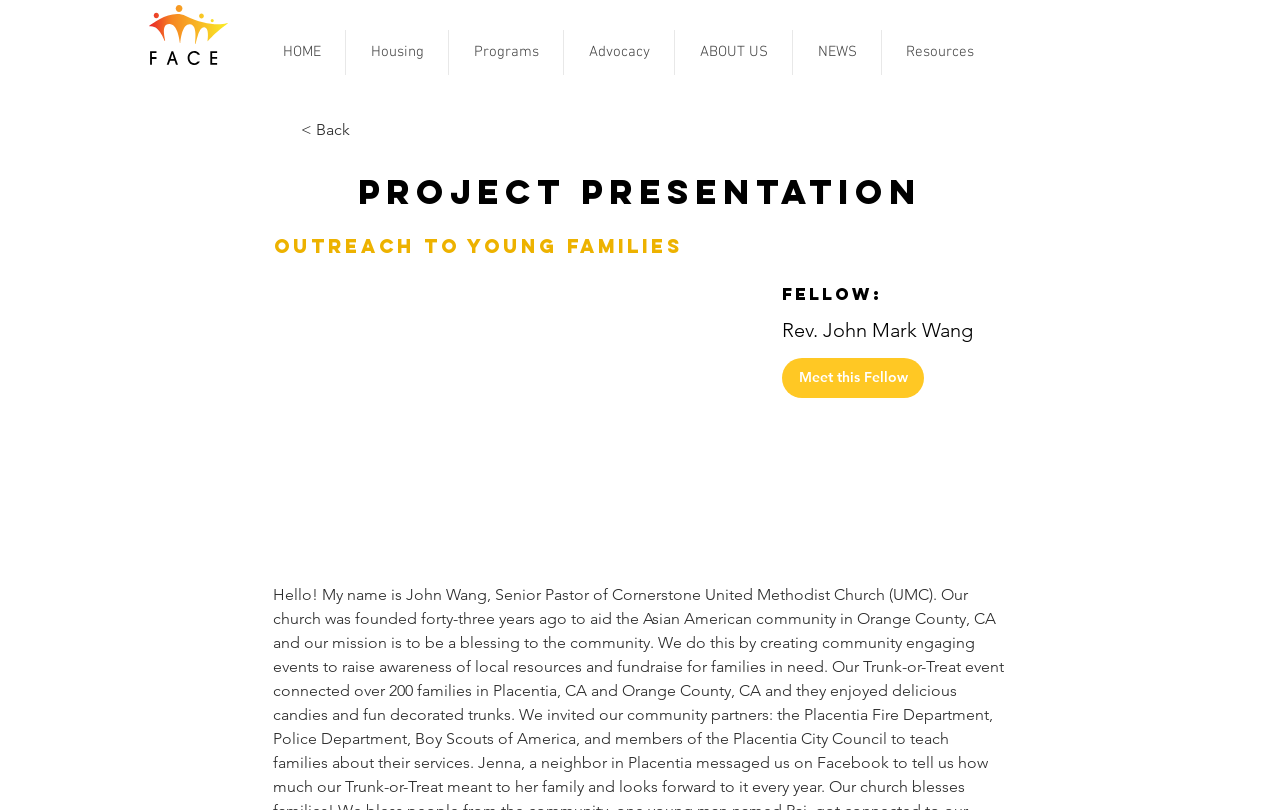What are the main navigation links?
Using the picture, provide a one-word or short phrase answer.

HOME, Housing, Programs, Advocacy, ABOUT US, NEWS, Resources